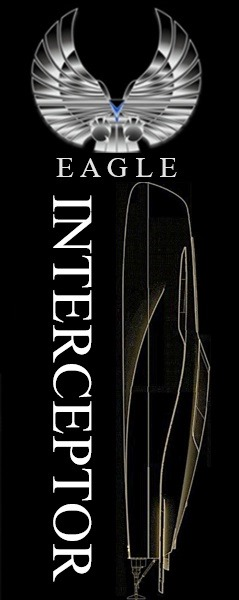Describe all the important aspects and details of the image.

The image features a striking design of the "Eagle Interceptor," showcasing a sleek and aerodynamic silhouette against a dark background. Prominently displayed at the top is an emblematic eagle emblem, symbolizing excellence and speed, with the word "EAGLE" elegantly arranged above it. Below, the term "INTERCEPTOR" stands tall in bold, capital letters, conveying power and urgency. The combination of the eagle motif and the streamlined shape of the interceptor suggests a fusion of artistry and advanced engineering, evoking the spirit of aviation and performance.